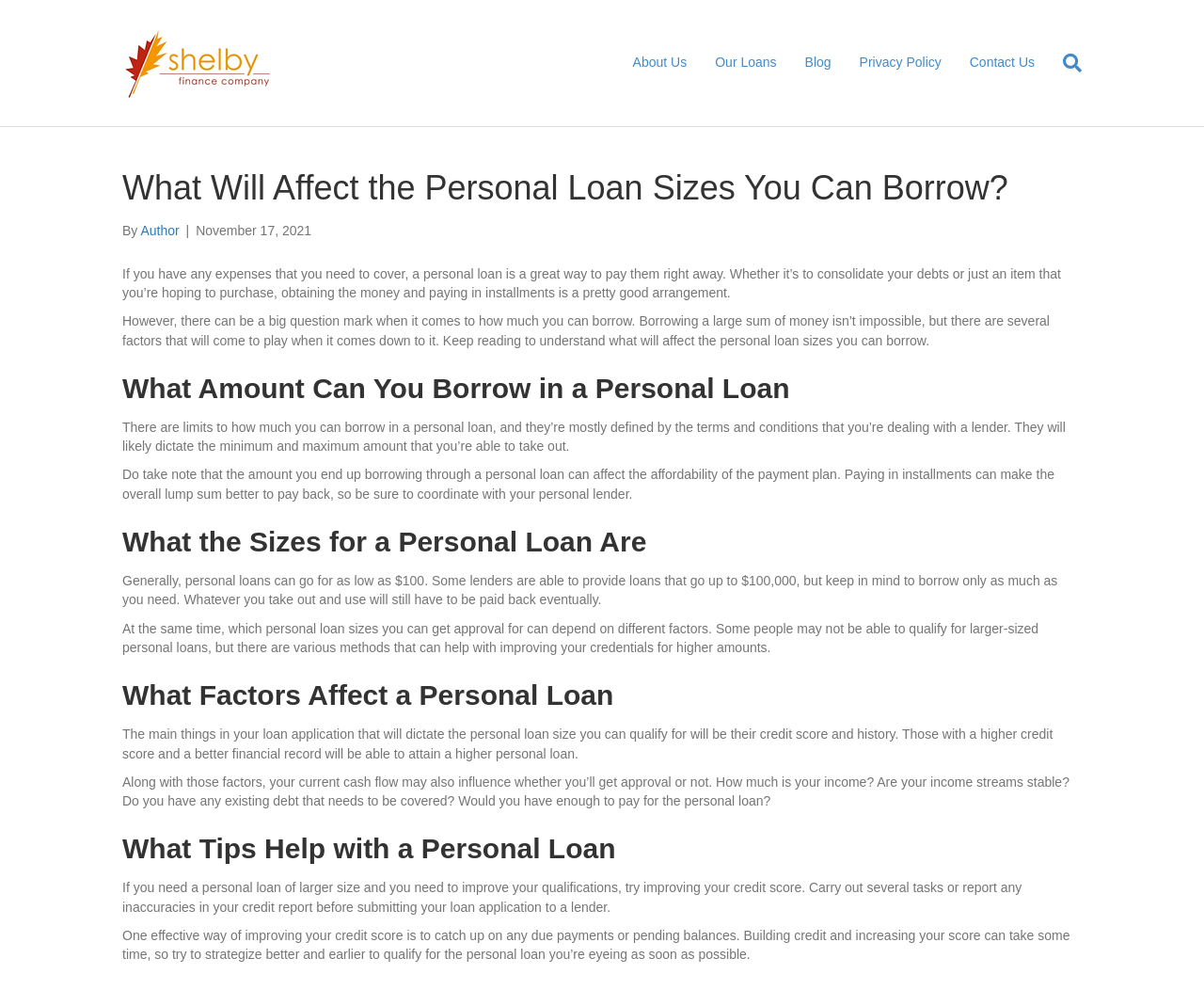Identify the bounding box for the UI element specified in this description: "parent_node: Promote Your Book". The coordinates must be four float numbers between 0 and 1, formatted as [left, top, right, bottom].

None